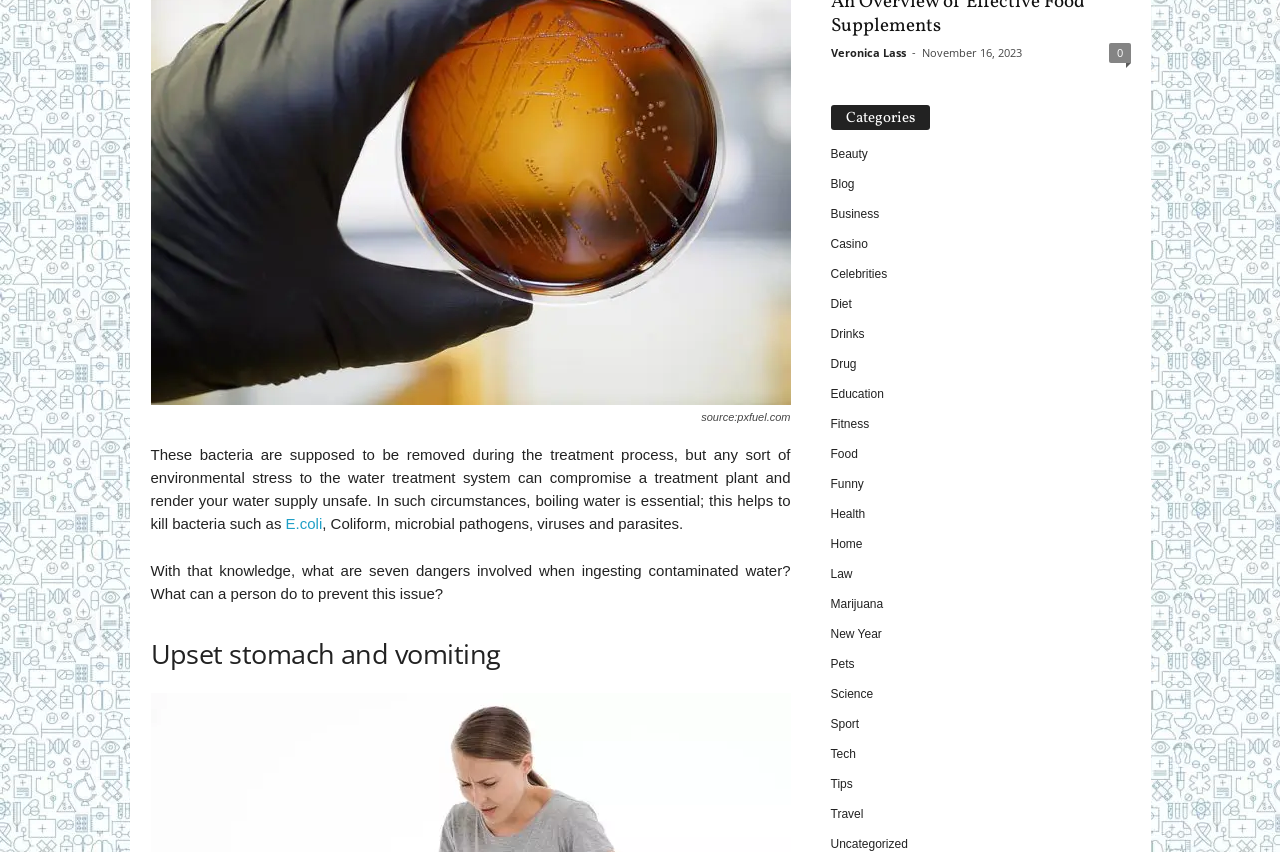Based on the element description "Veronica Lass", predict the bounding box coordinates of the UI element.

[0.649, 0.053, 0.707, 0.07]